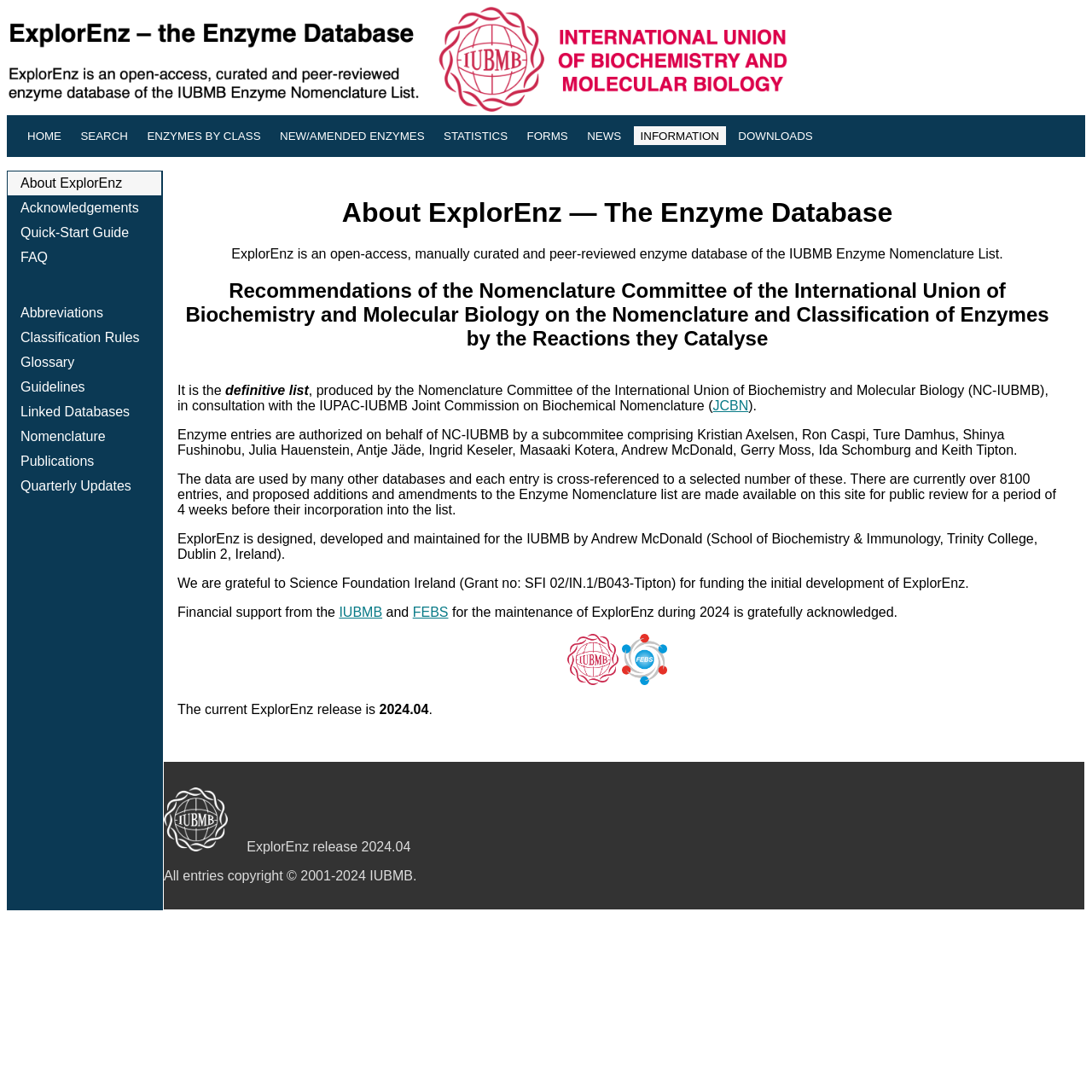Identify the bounding box coordinates of the part that should be clicked to carry out this instruction: "Click the About ExplorEnz link".

[0.007, 0.157, 0.148, 0.18]